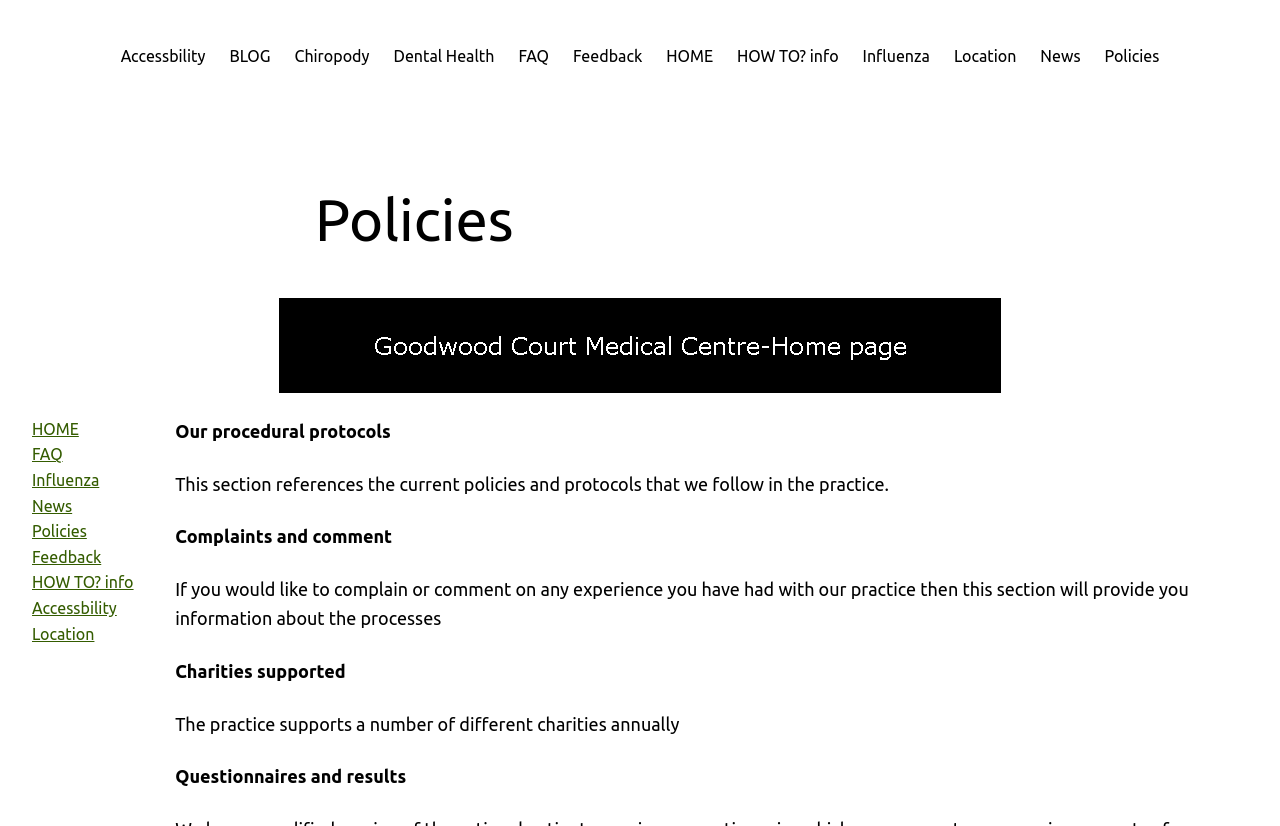Can you pinpoint the bounding box coordinates for the clickable element required for this instruction: "Go to the FAQ section"? The coordinates should be four float numbers between 0 and 1, i.e., [left, top, right, bottom].

[0.405, 0.053, 0.429, 0.084]